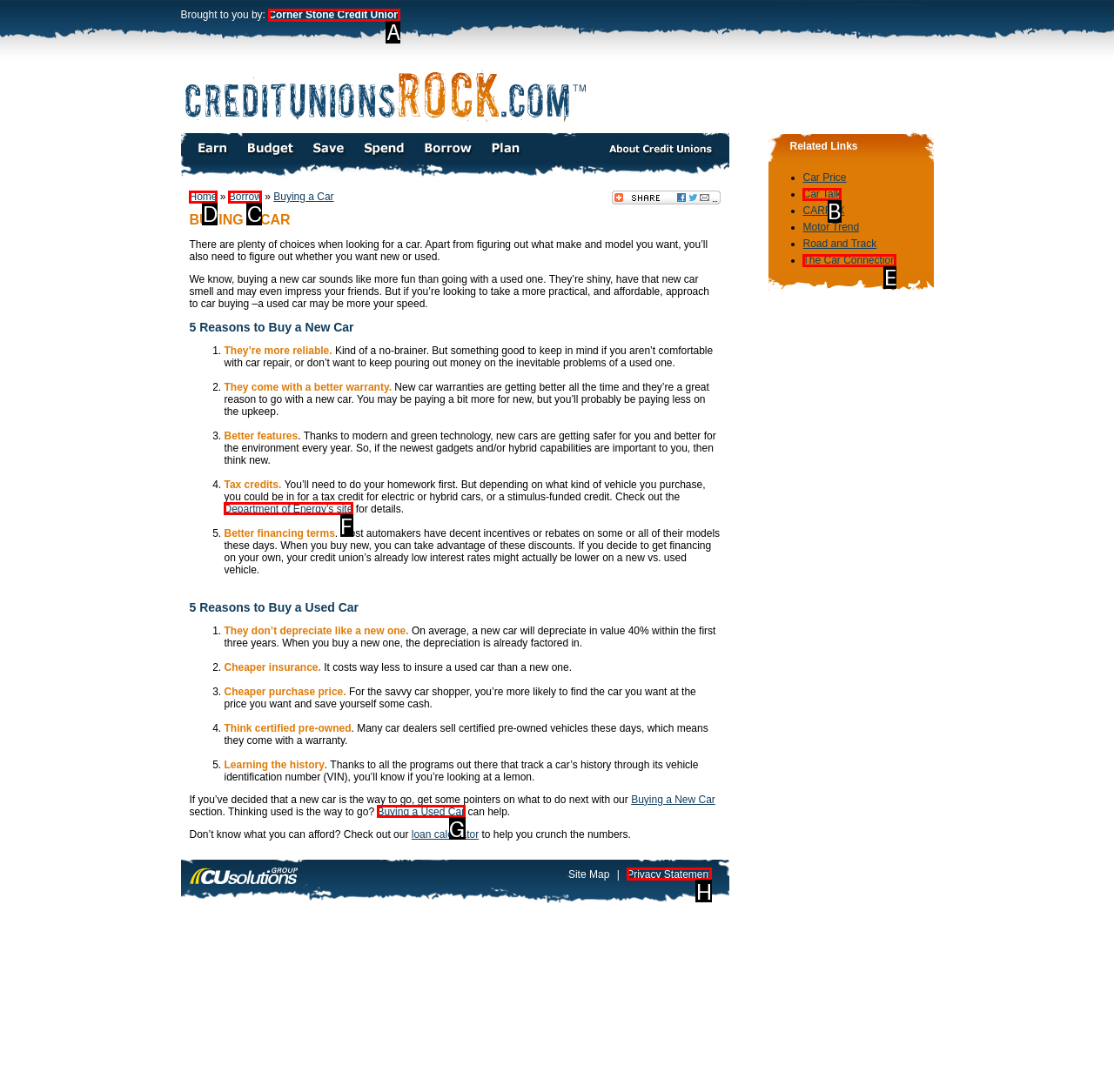Identify the correct HTML element to click to accomplish this task: Click 'Home'
Respond with the letter corresponding to the correct choice.

D